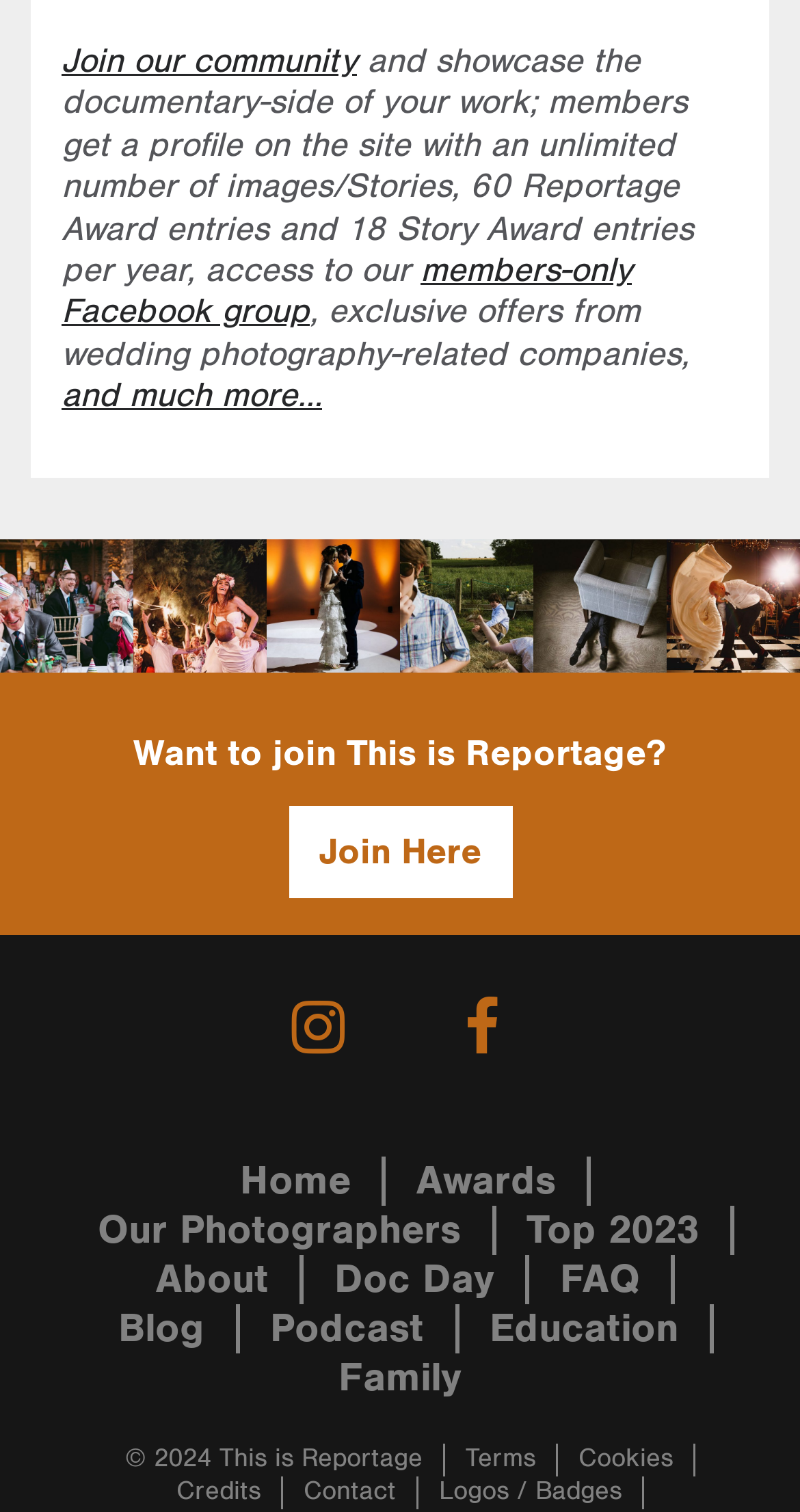Given the element description: "Education", predict the bounding box coordinates of this UI element. The coordinates must be four float numbers between 0 and 1, given as [left, top, right, bottom].

[0.612, 0.863, 0.847, 0.896]